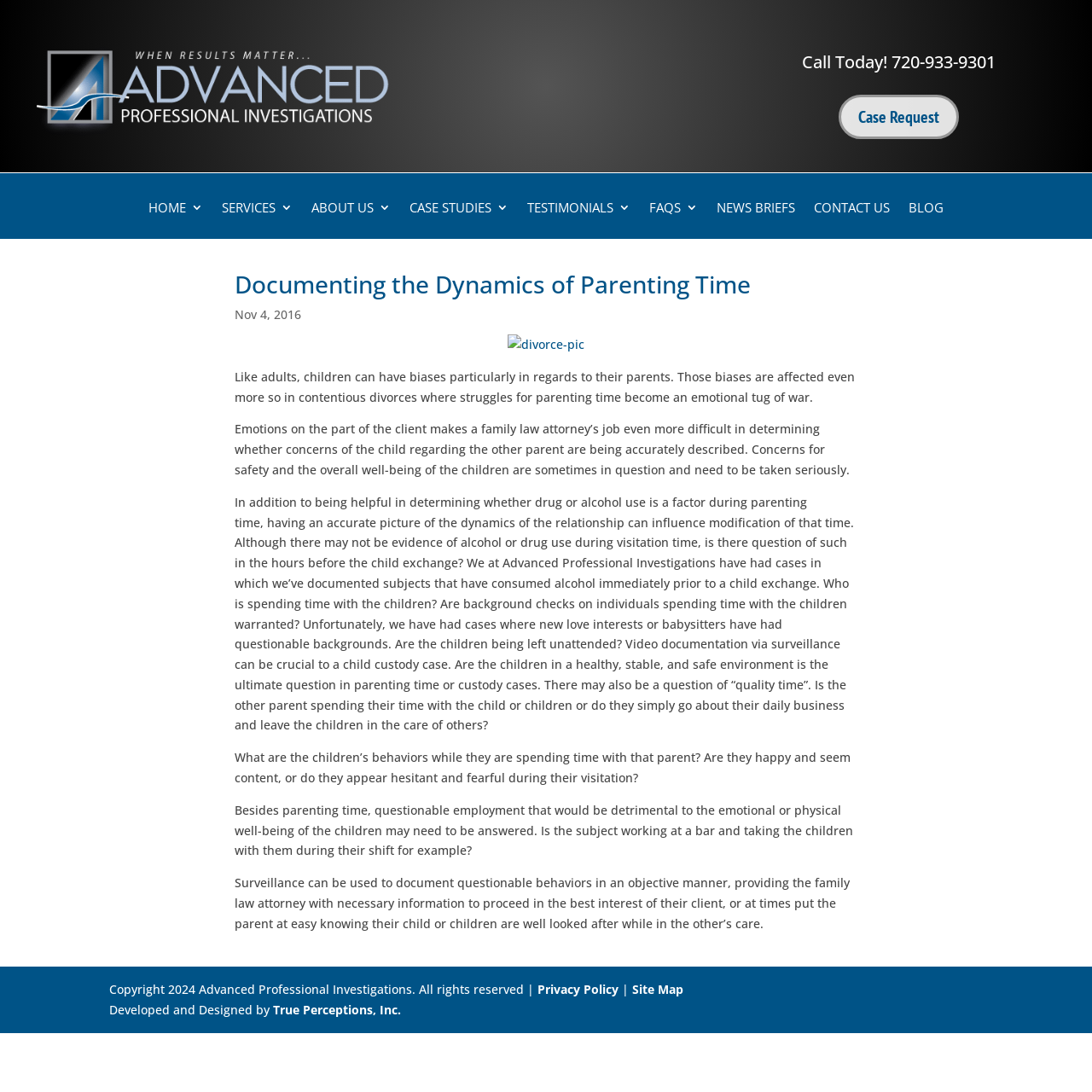Determine the bounding box coordinates of the UI element described by: "Blog".

[0.832, 0.184, 0.864, 0.219]